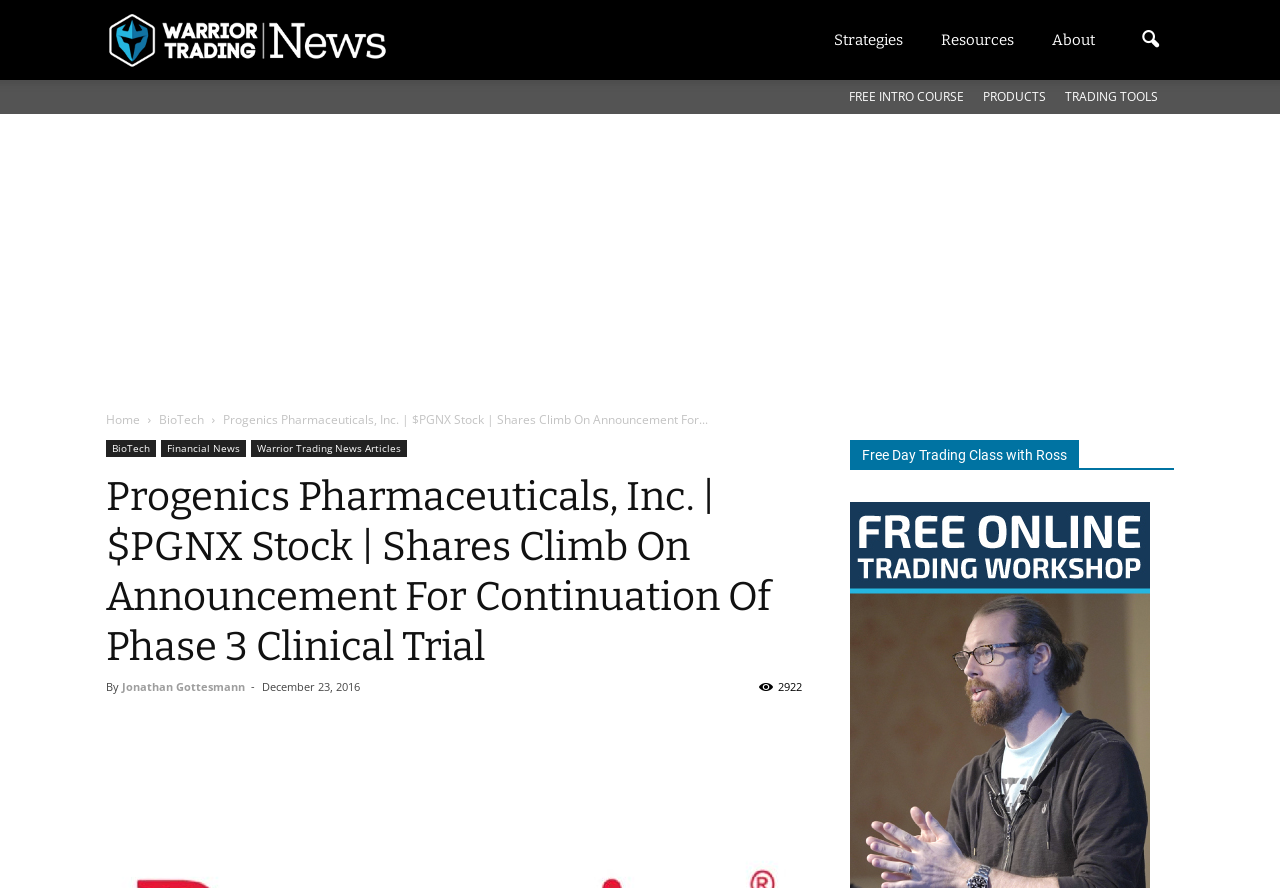Give a one-word or one-phrase response to the question:
What is the type of news mentioned in the article?

BioTech